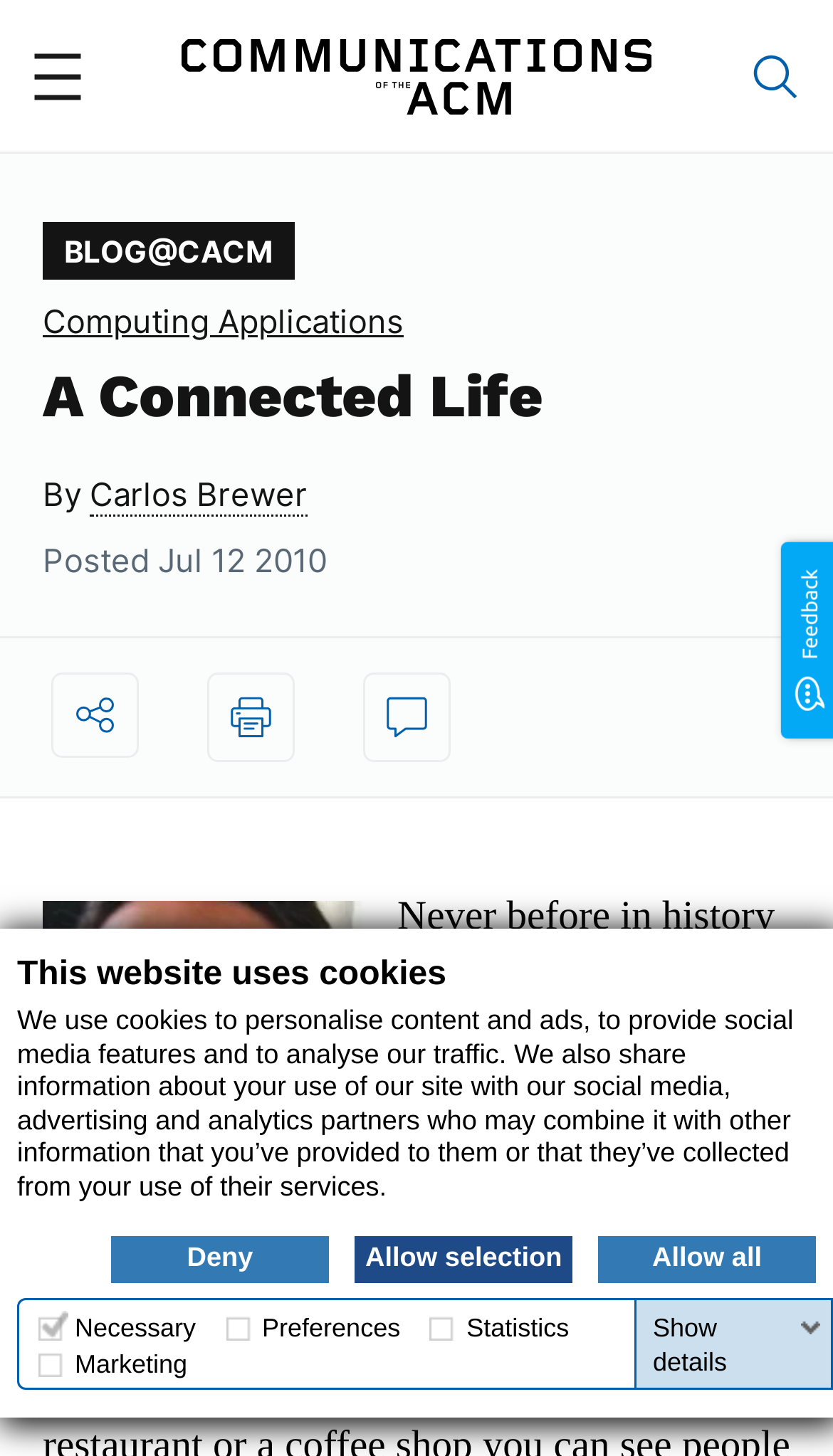Indicate the bounding box coordinates of the element that must be clicked to execute the instruction: "Type your email address". The coordinates should be given as four float numbers between 0 and 1, i.e., [left, top, right, bottom].

None